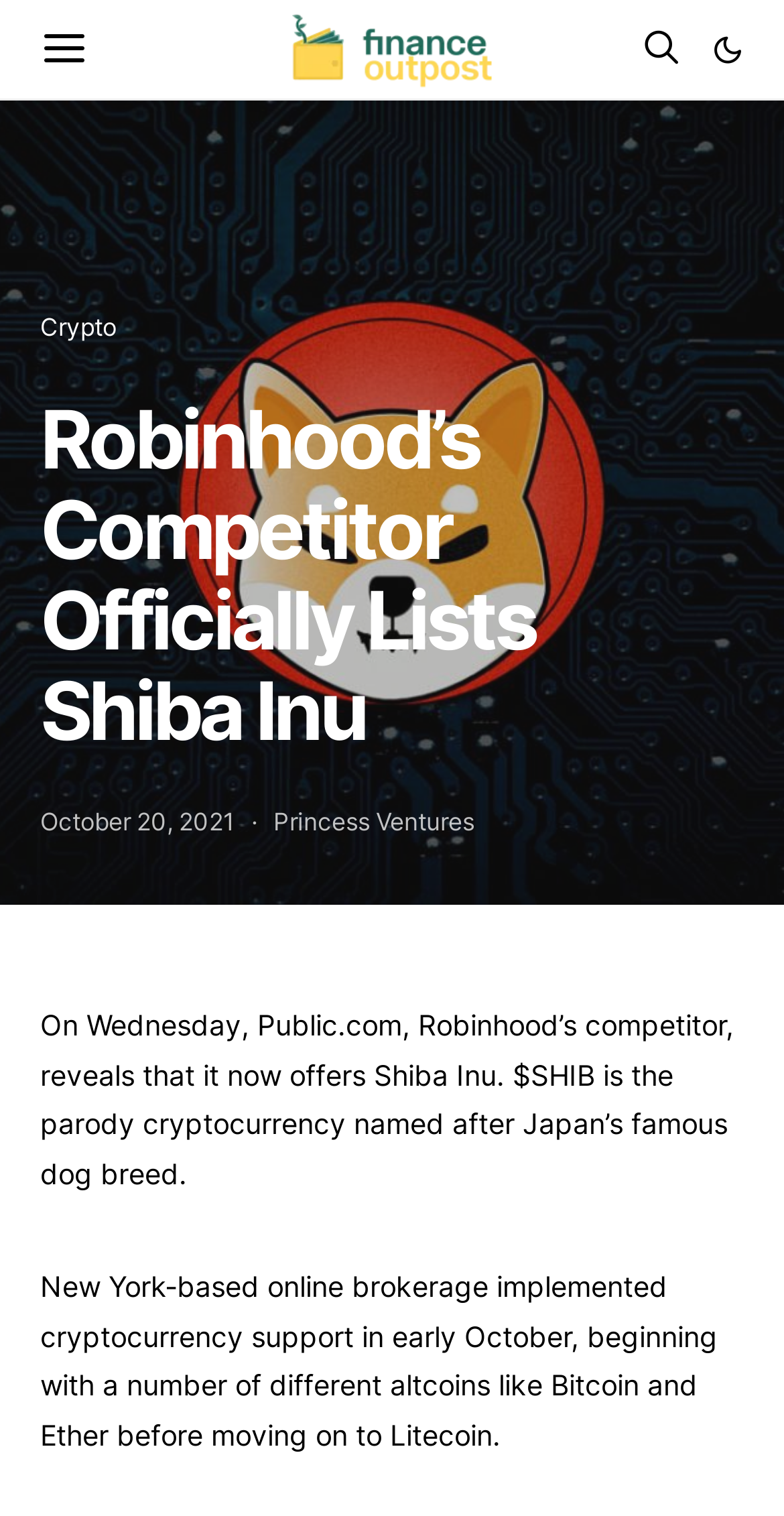Please locate and retrieve the main header text of the webpage.

Robinhood’s Competitor Officially Lists Shiba Inu